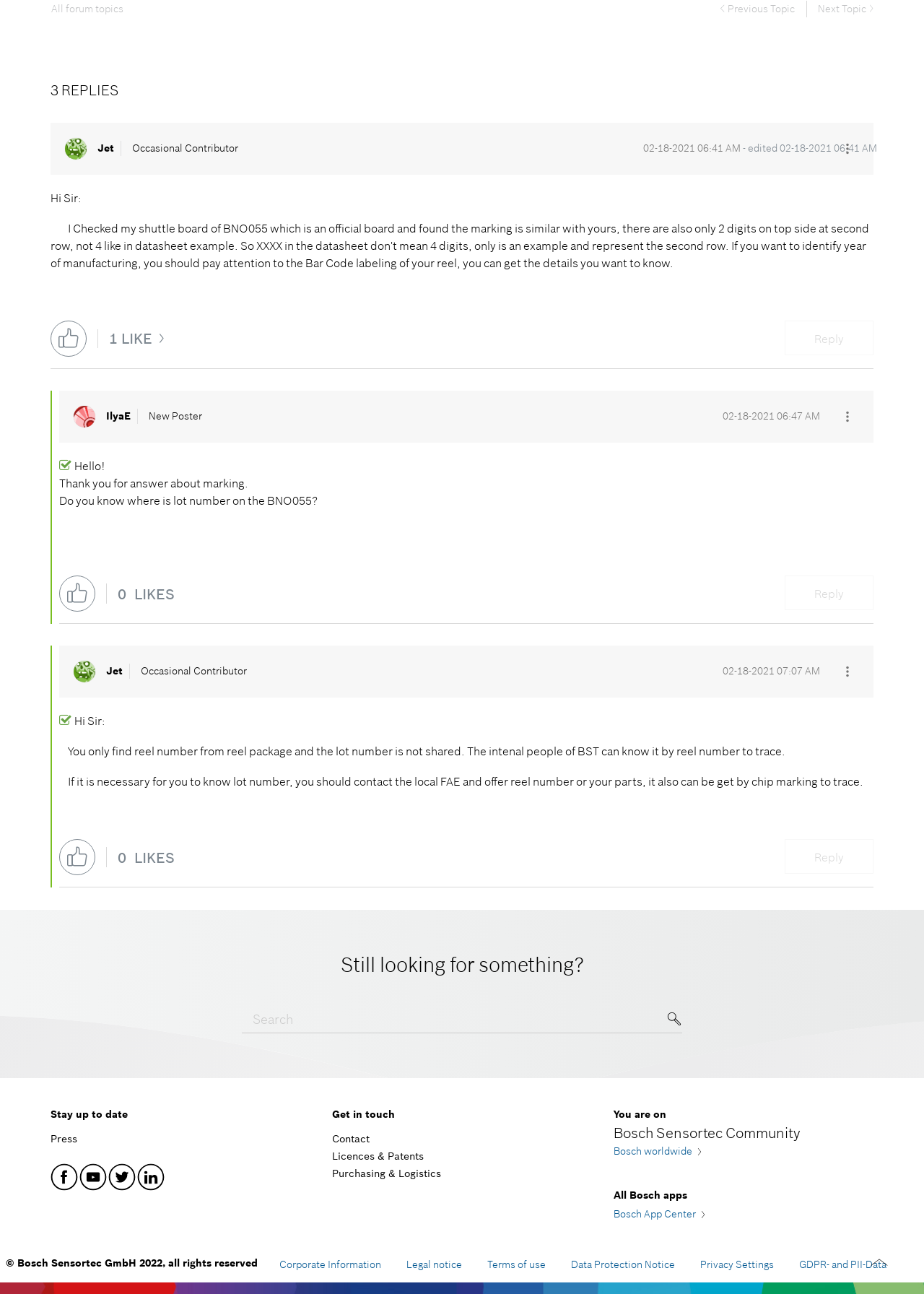Please identify the bounding box coordinates of the clickable region that I should interact with to perform the following instruction: "Reply to a comment". The coordinates should be expressed as four float numbers between 0 and 1, i.e., [left, top, right, bottom].

[0.849, 0.248, 0.945, 0.274]